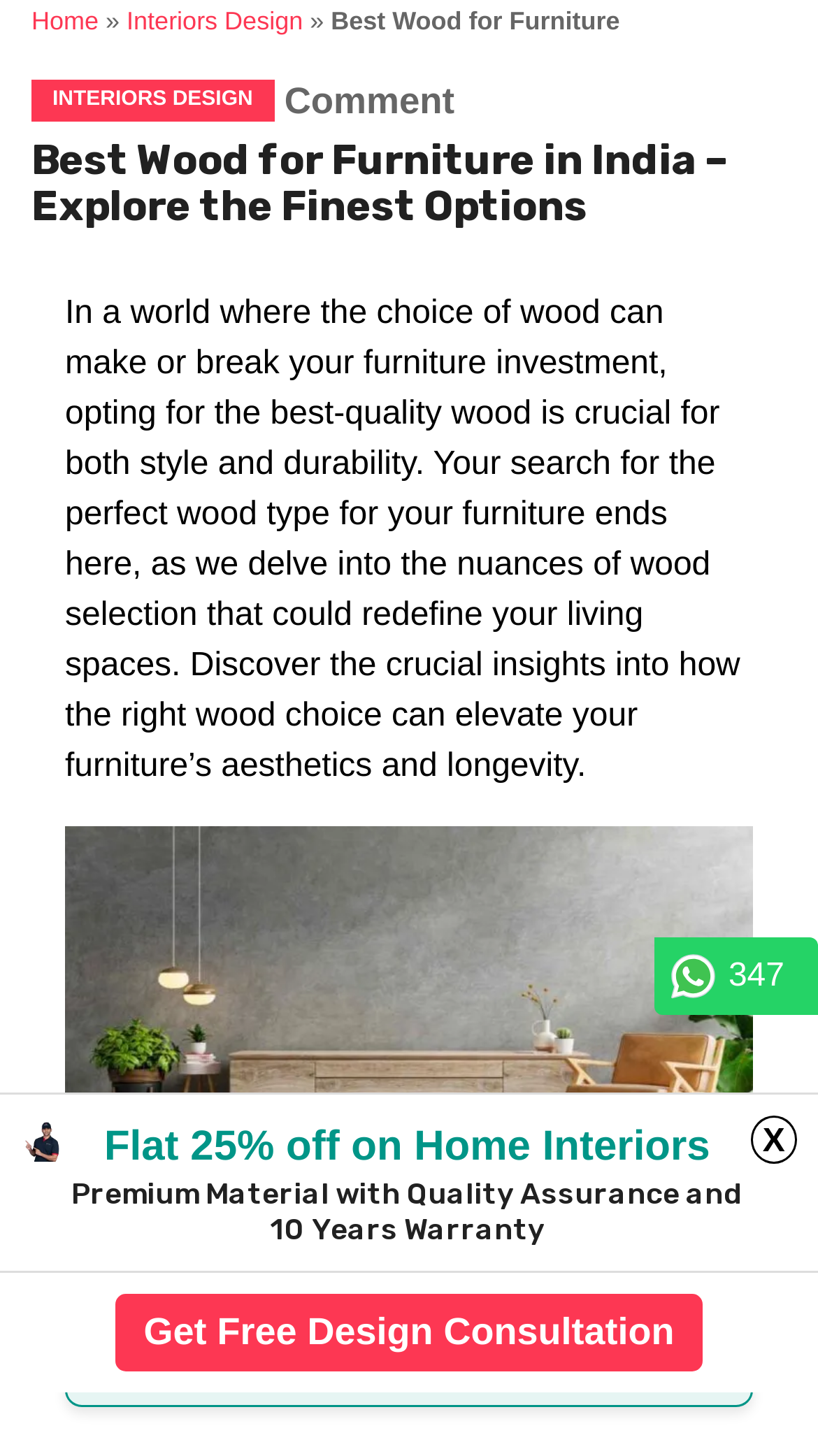Identify the bounding box for the UI element specified in this description: "Home". The coordinates must be four float numbers between 0 and 1, formatted as [left, top, right, bottom].

[0.038, 0.004, 0.121, 0.024]